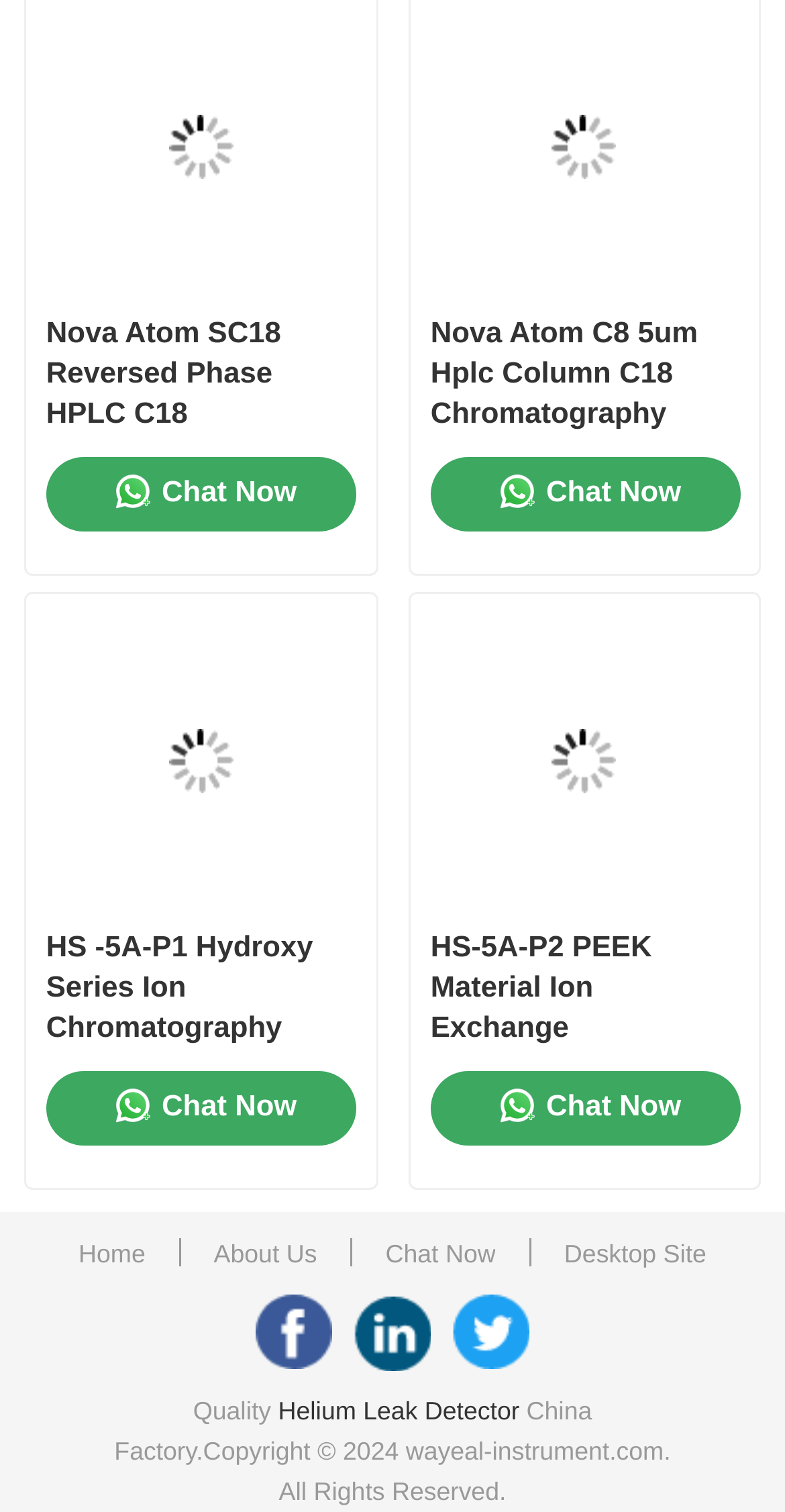Select the bounding box coordinates of the element I need to click to carry out the following instruction: "Preview 2201.01335.pdf".

None